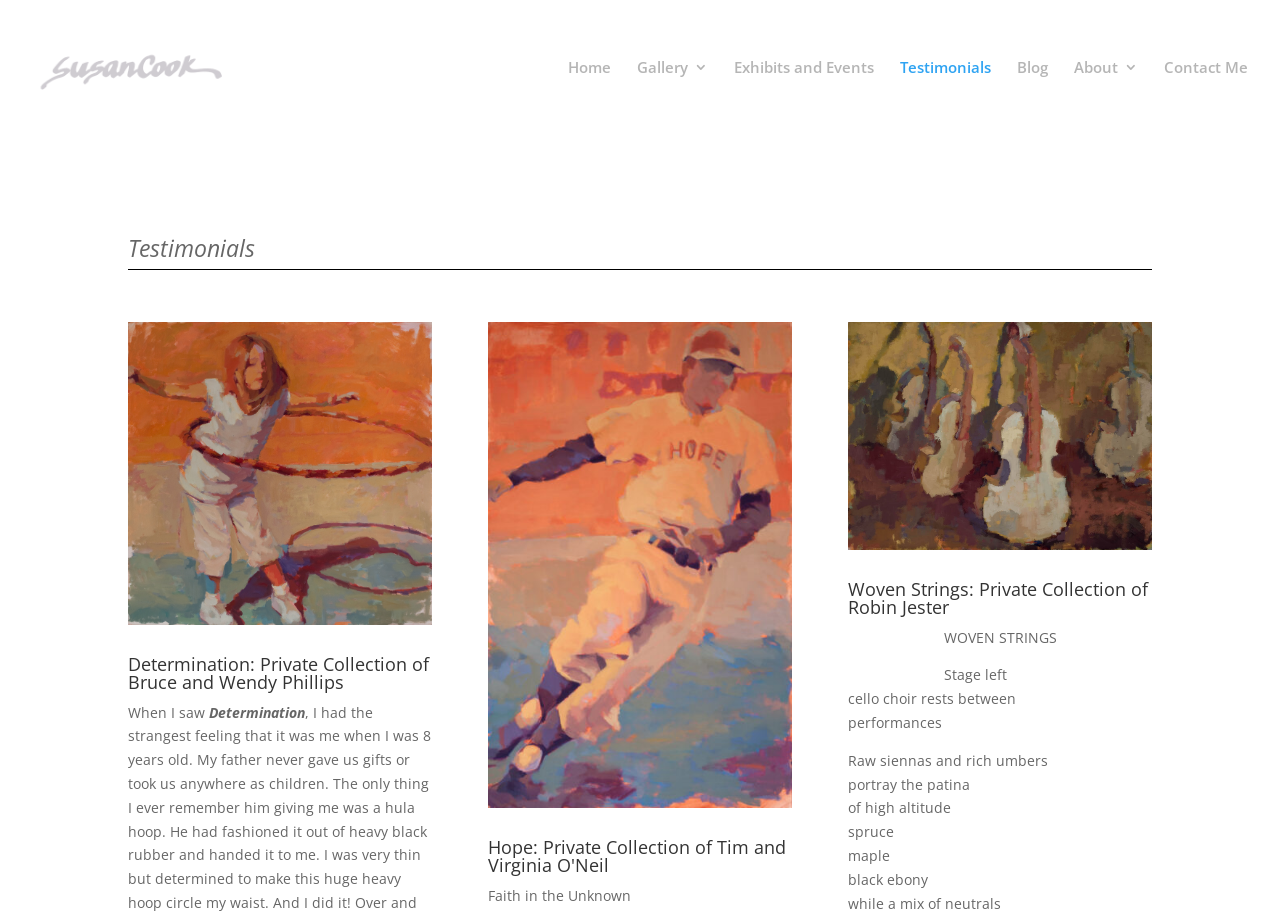Based on what you see in the screenshot, provide a thorough answer to this question: How many links are in the navigation menu?

I counted the number of links in the navigation menu, which are 'Home', 'Gallery 3', 'Exhibits and Events', 'Testimonials', 'Blog', 'About 3', and 'Contact Me'.